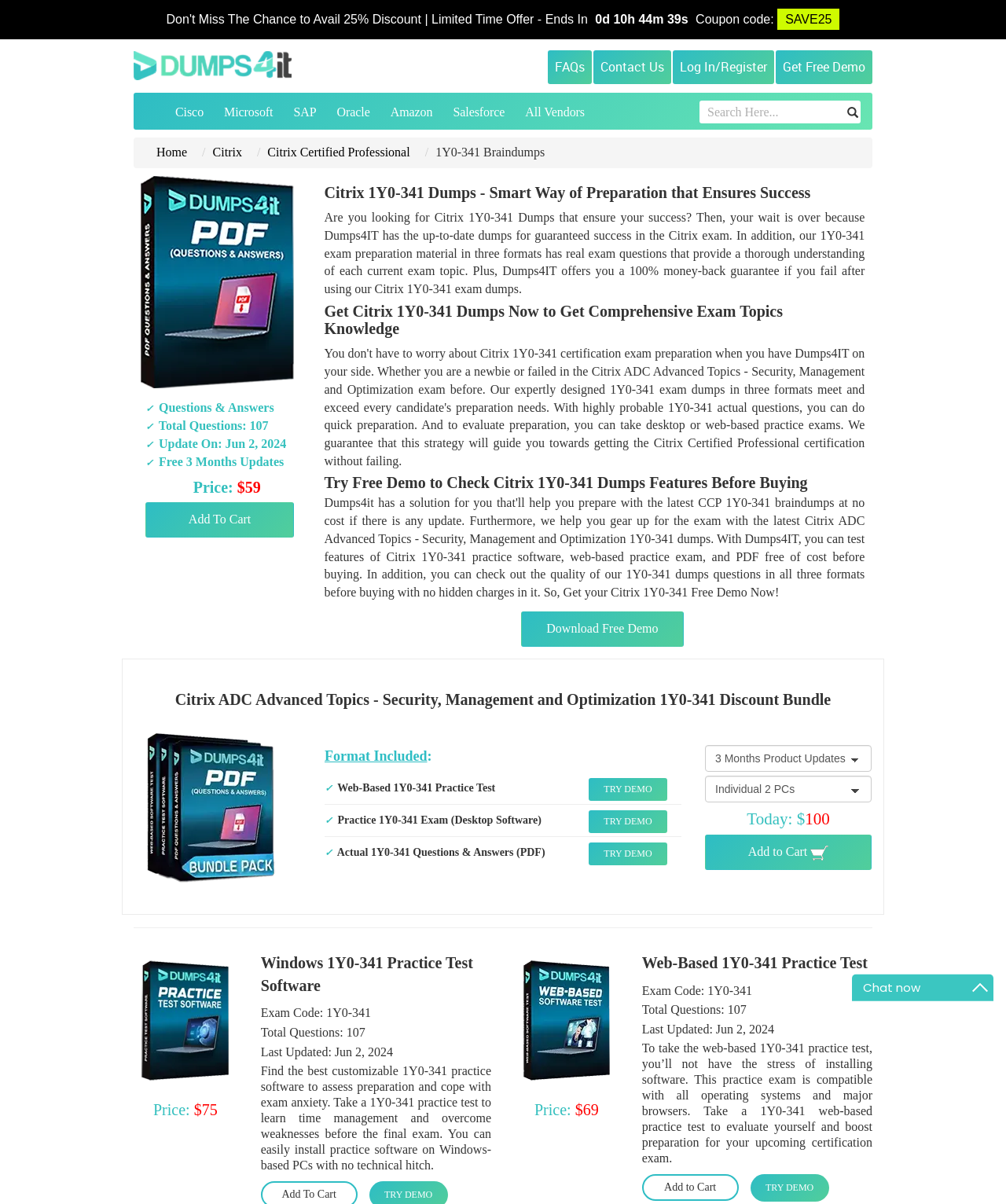Refer to the screenshot and answer the following question in detail:
How many questions are in the practice test?

The number of questions in the practice test can be found in the webpage content, specifically in the static text 'Total Questions: 107'.